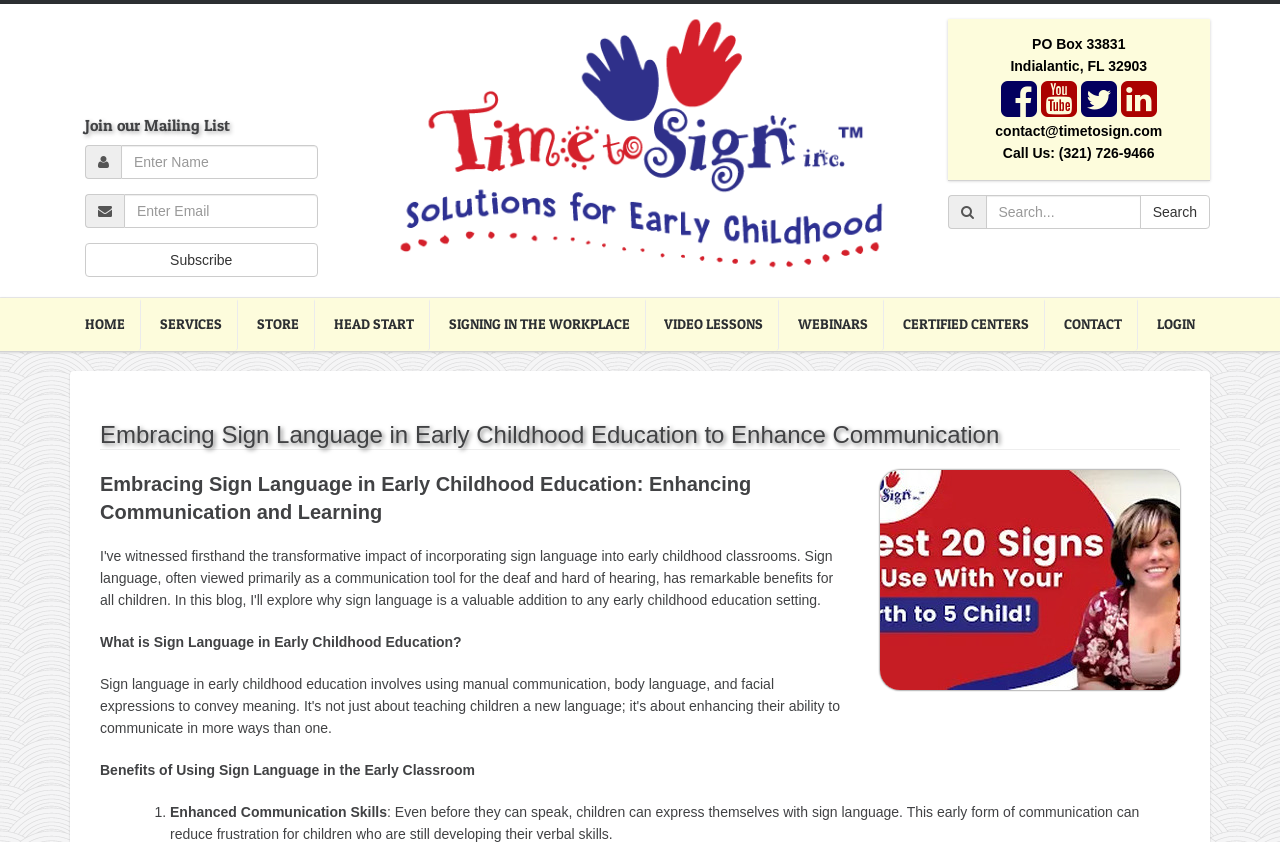Locate the bounding box coordinates of the clickable area needed to fulfill the instruction: "Contact us".

[0.778, 0.146, 0.908, 0.165]